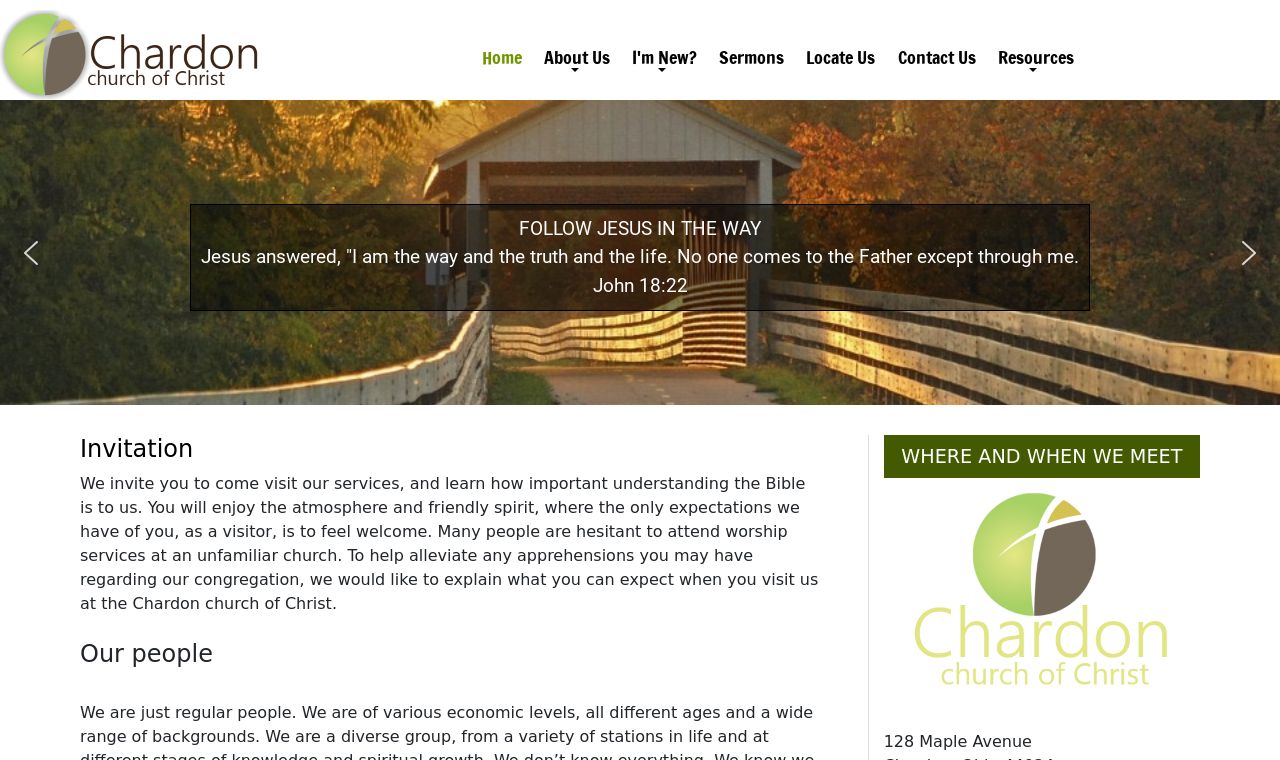Locate the bounding box coordinates of the clickable area needed to fulfill the instruction: "Click the 'About Us' link".

[0.424, 0.059, 0.475, 0.1]